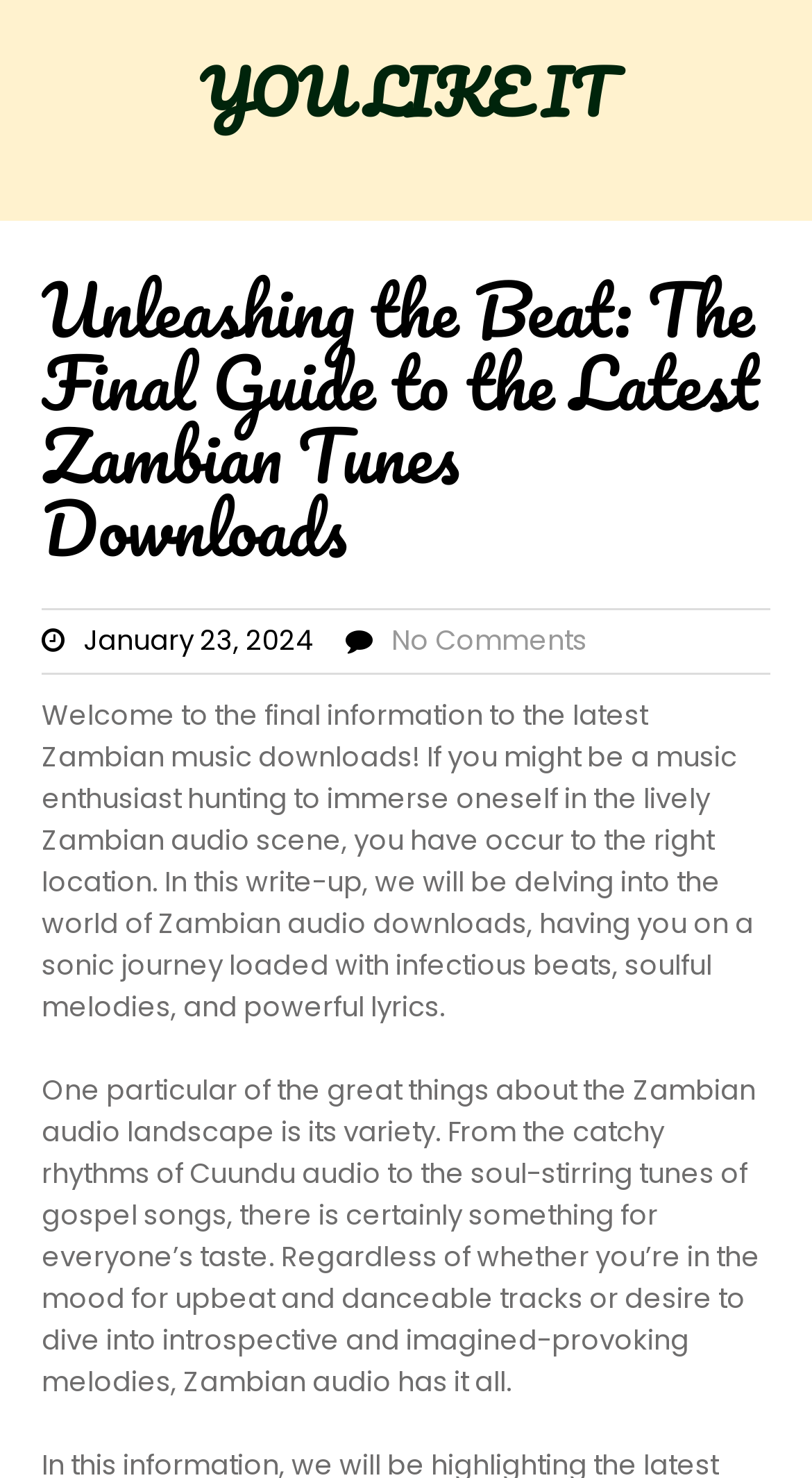Please extract and provide the main headline of the webpage.

YOU LIKE IT